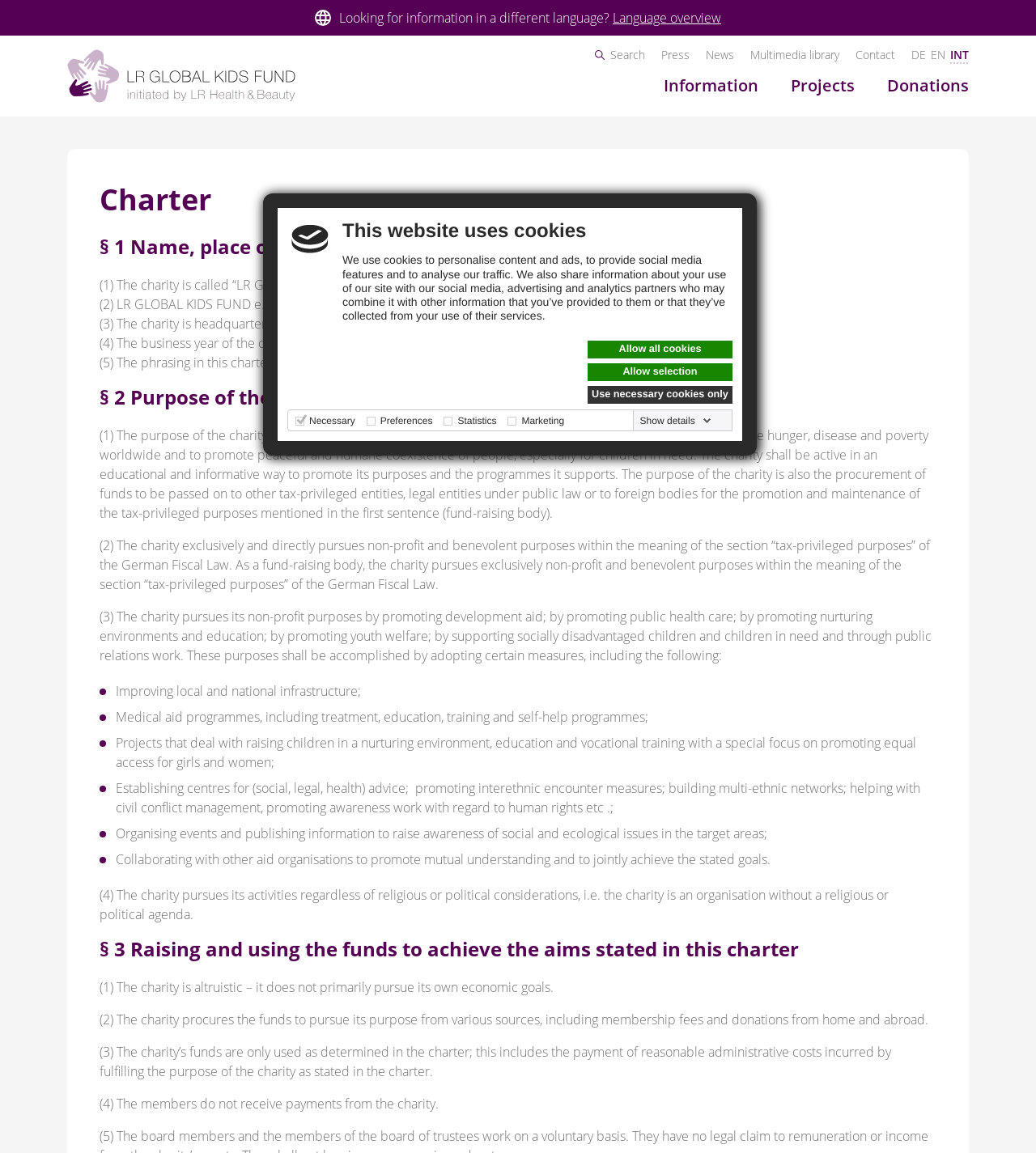Please specify the bounding box coordinates of the clickable section necessary to execute the following command: "Click the 'Show details' link".

[0.615, 0.36, 0.69, 0.371]